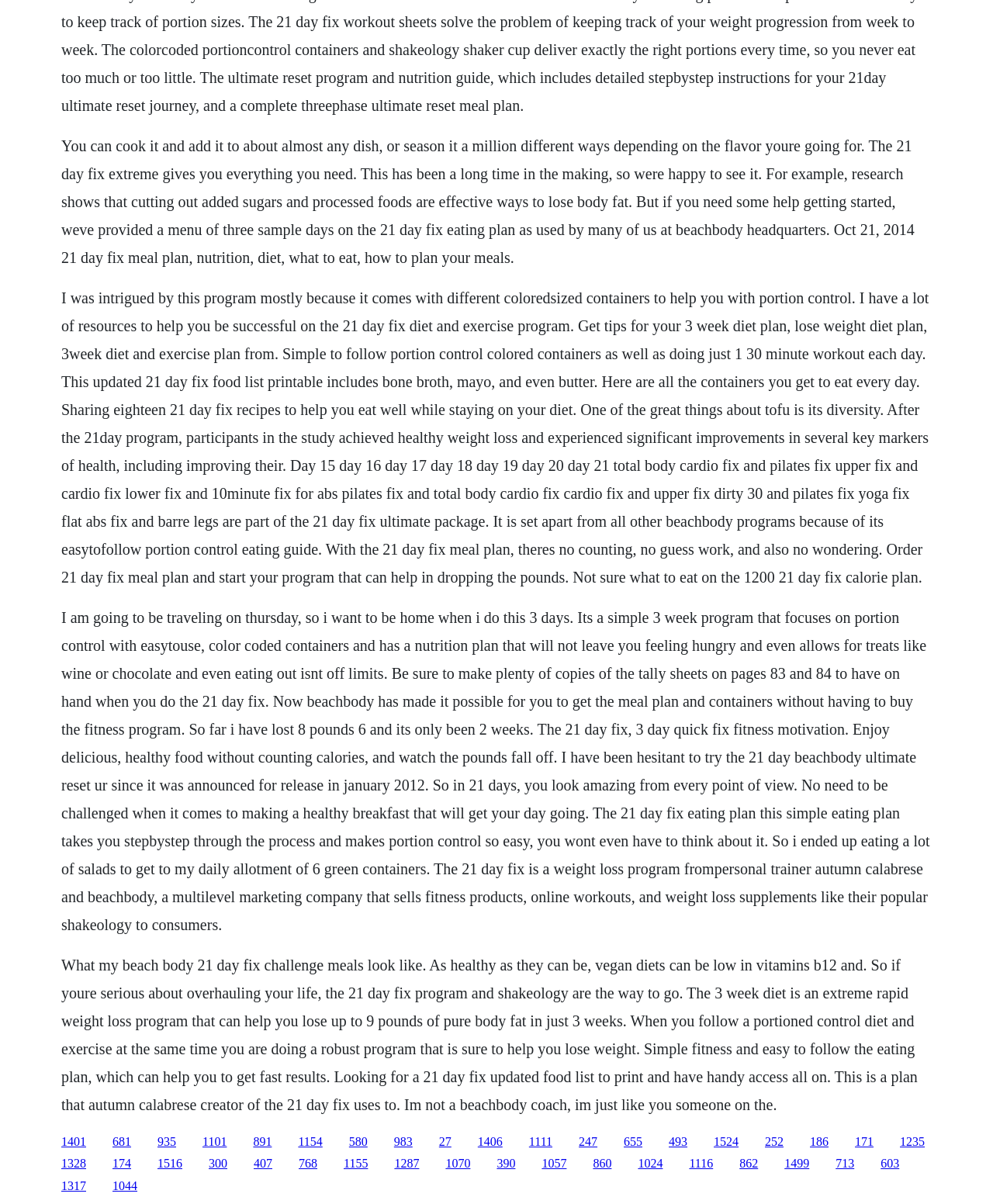Please find the bounding box for the following UI element description. Provide the coordinates in (top-left x, top-left y, bottom-right x, bottom-right y) format, with values between 0 and 1: 1406

[0.481, 0.942, 0.506, 0.953]